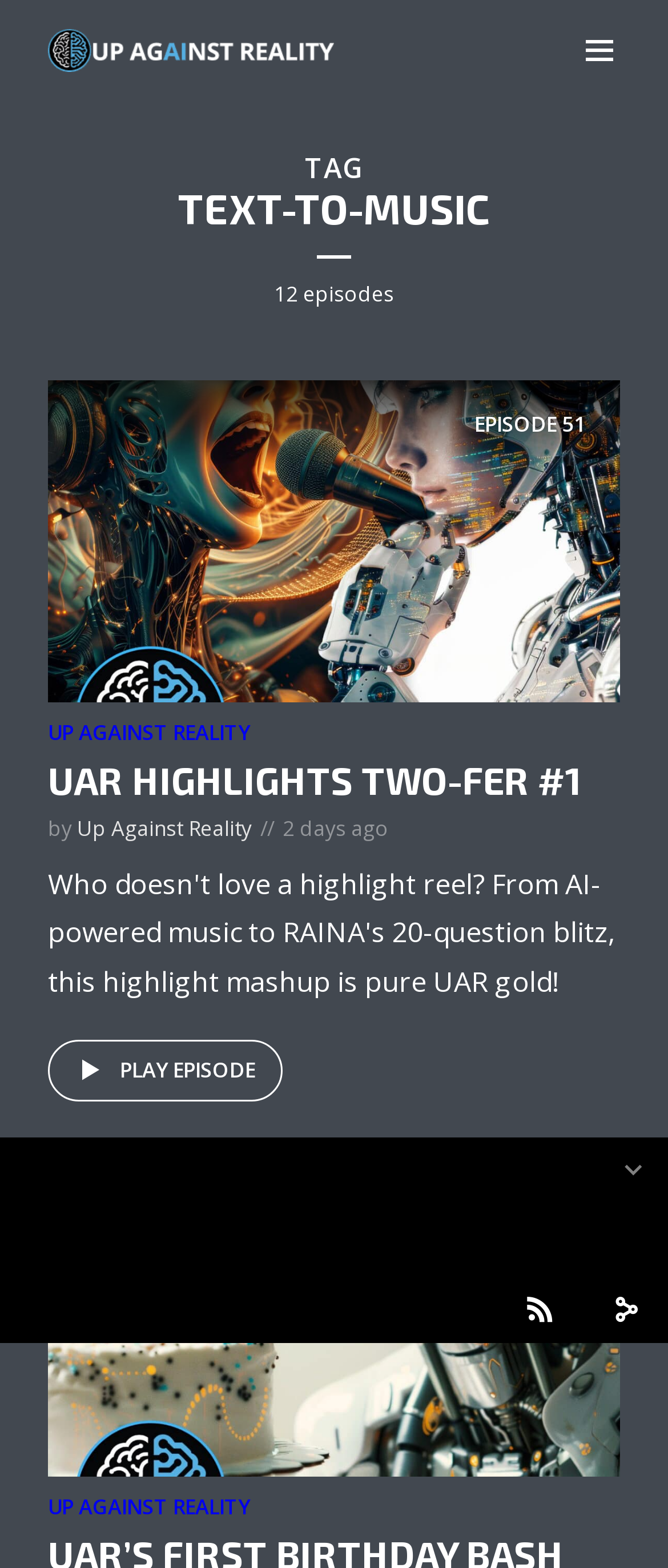How old is the latest episode?
Based on the image, provide a one-word or brief-phrase response.

2 days